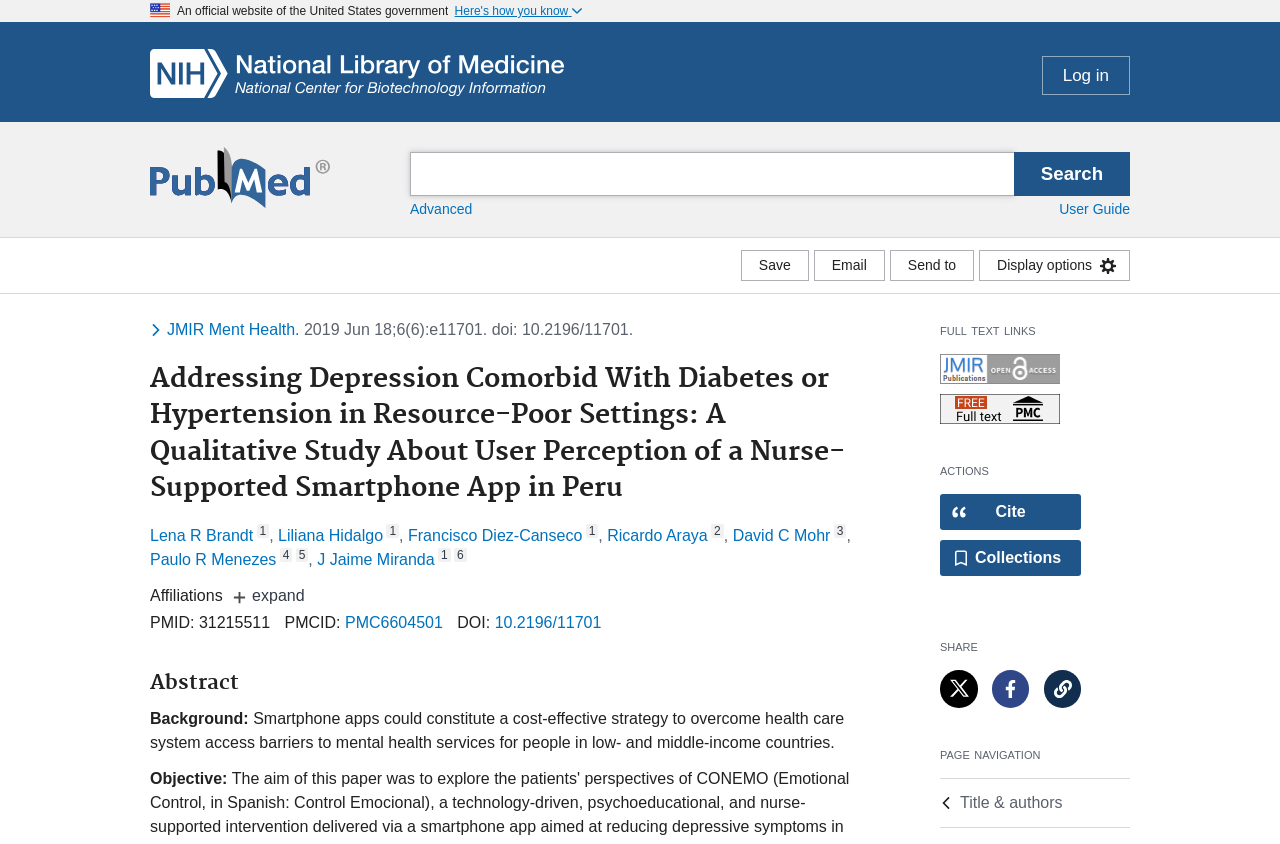Please locate the bounding box coordinates of the element that needs to be clicked to achieve the following instruction: "Log in". The coordinates should be four float numbers between 0 and 1, i.e., [left, top, right, bottom].

[0.814, 0.066, 0.883, 0.113]